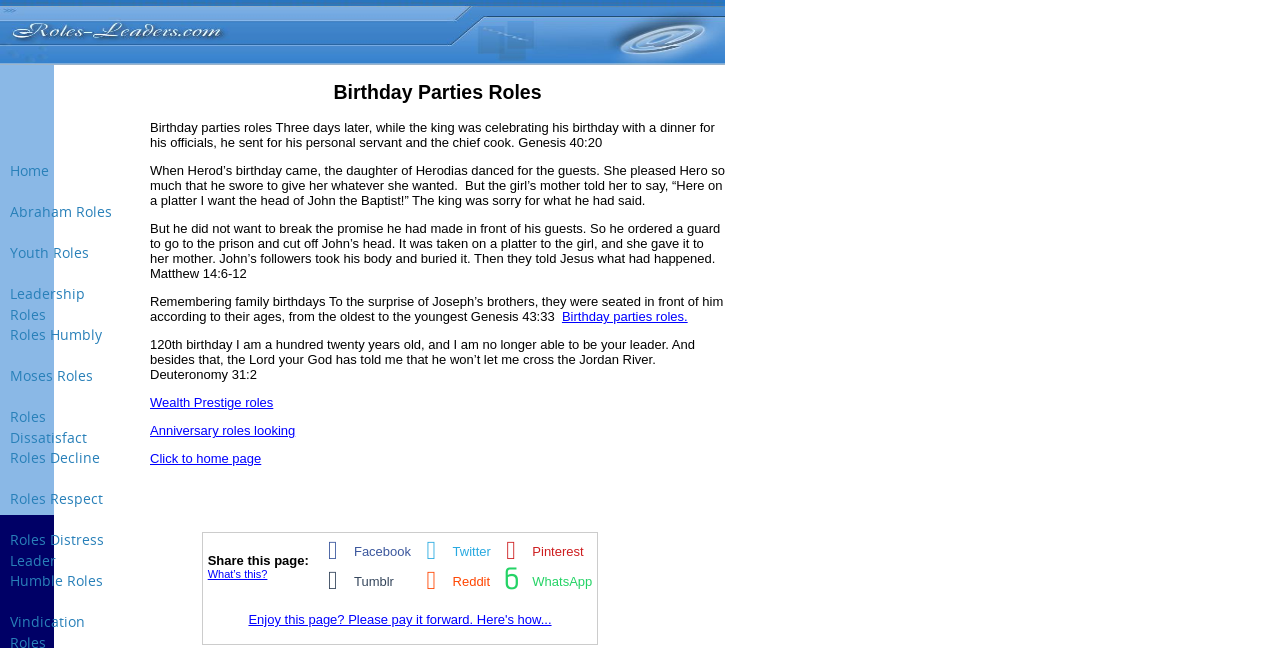Create a detailed summary of the webpage's content and design.

The webpage is about "Birthday Parties Roles" and has a logo for "roles-leaders.com" at the top left corner. Below the logo, there are 12 links to different pages, including "Home", "Abraham Roles", "Youth Roles", and others, arranged horizontally. To the right of the logo, there is a smaller image.

The main heading "Birthday Parties Roles" is located at the top center of the page. Below the heading, there are three links: "Birthday parties roles.", "Wealth Prestige roles", and "Anniversary roles looking". A link to the home page is also present, along with a static text element containing a non-breaking space character.

At the bottom of the page, there is a table with social media sharing links, including Facebook, Twitter, Pinterest, Tumblr, Reddit, and WhatsApp. Each link is represented by an icon and is accompanied by a text description. Below the social media links, there is a text element that says "Enjoy this page? Please pay it forward. Here's how..." which is also a link.